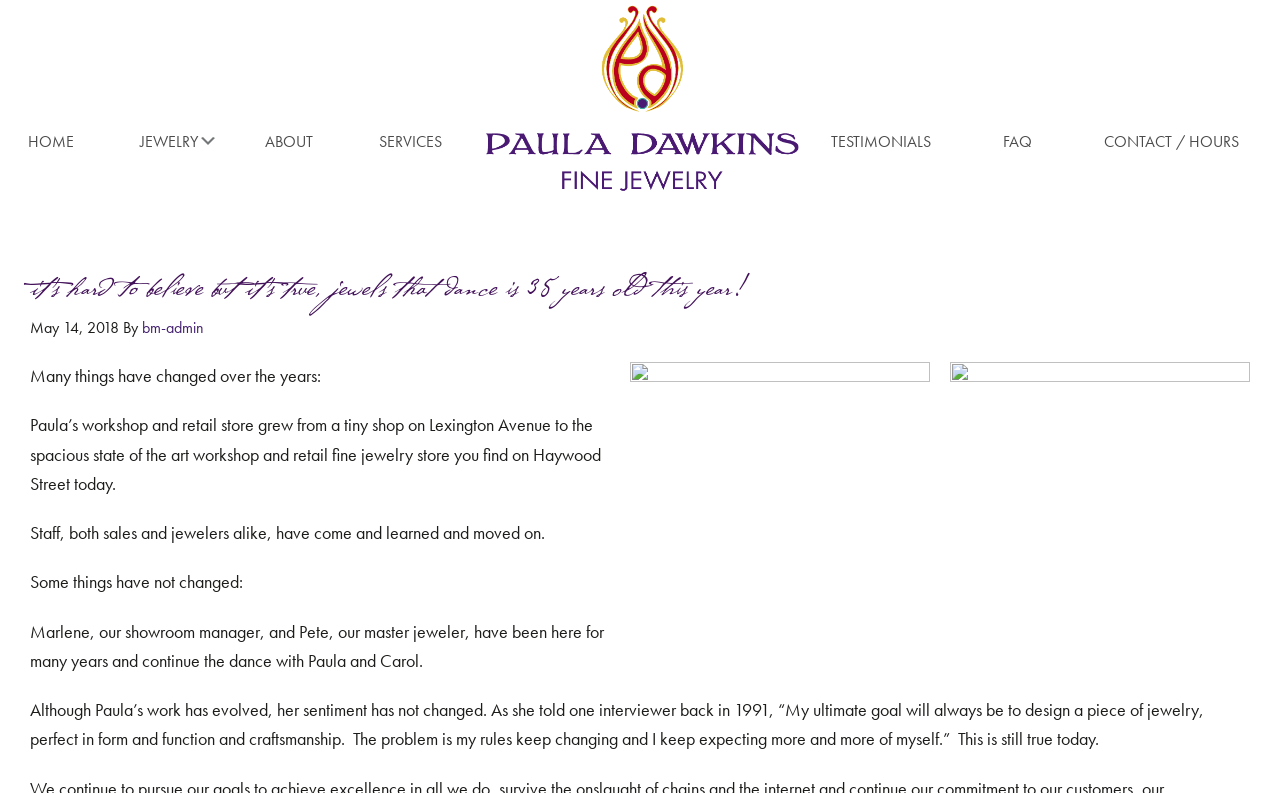Provide the bounding box coordinates of the HTML element this sentence describes: "Jewelry".

[0.102, 0.156, 0.171, 0.202]